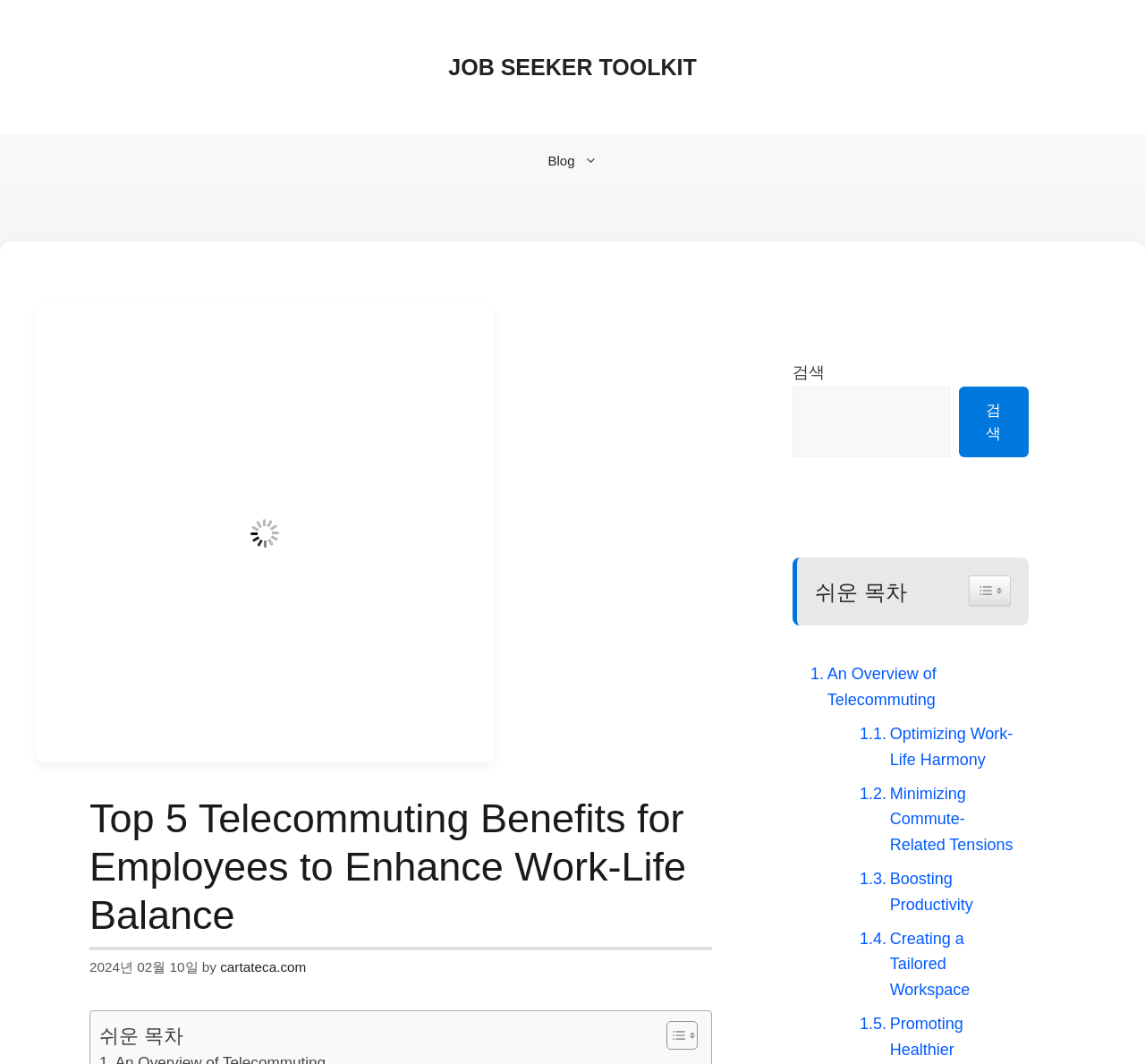Please indicate the bounding box coordinates for the clickable area to complete the following task: "Toggle Table of Content". The coordinates should be specified as four float numbers between 0 and 1, i.e., [left, top, right, bottom].

[0.57, 0.958, 0.605, 0.987]